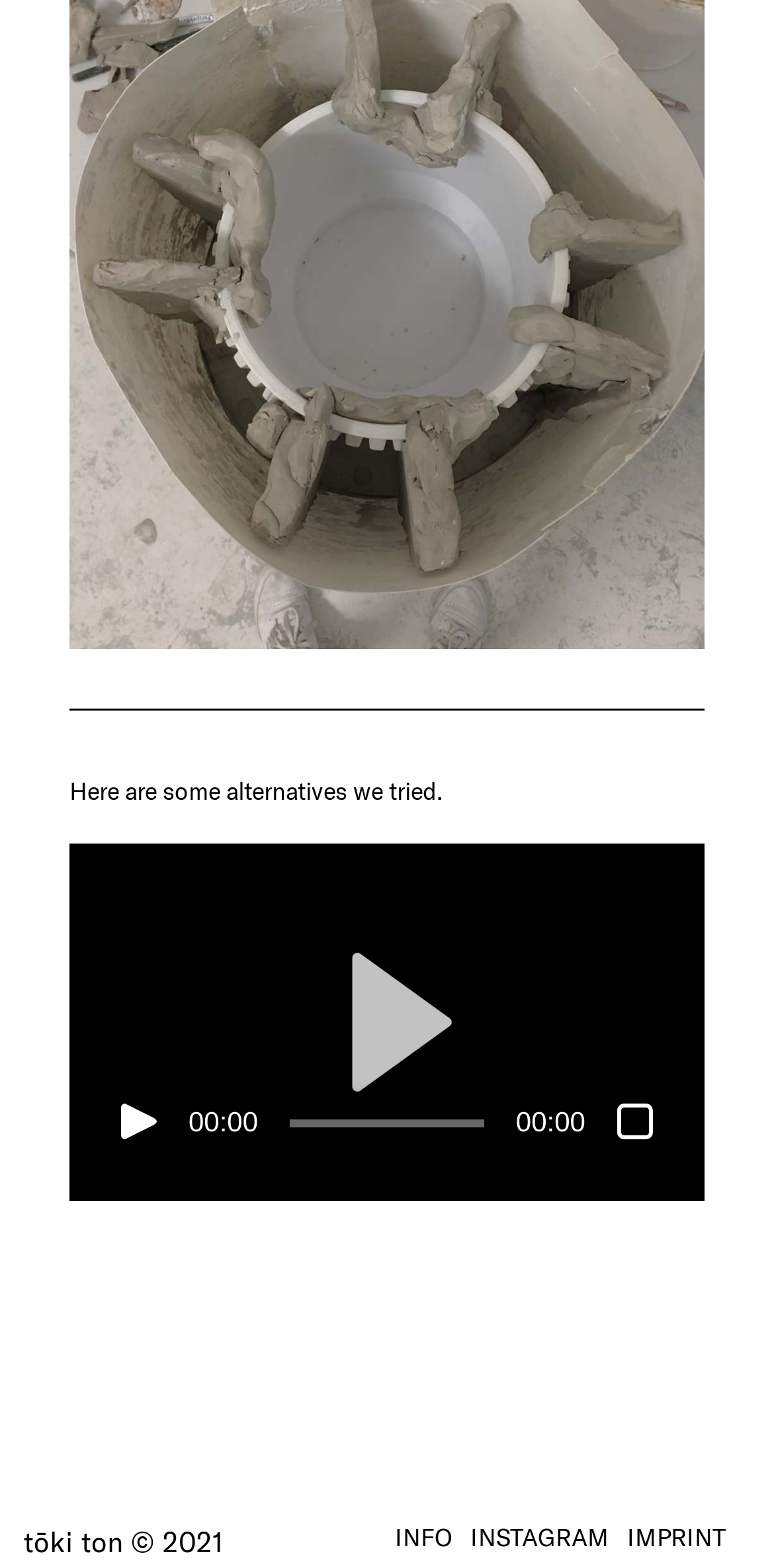Specify the bounding box coordinates of the region I need to click to perform the following instruction: "visit the INFO page". The coordinates must be four float numbers in the range of 0 to 1, i.e., [left, top, right, bottom].

[0.51, 0.97, 0.585, 0.988]